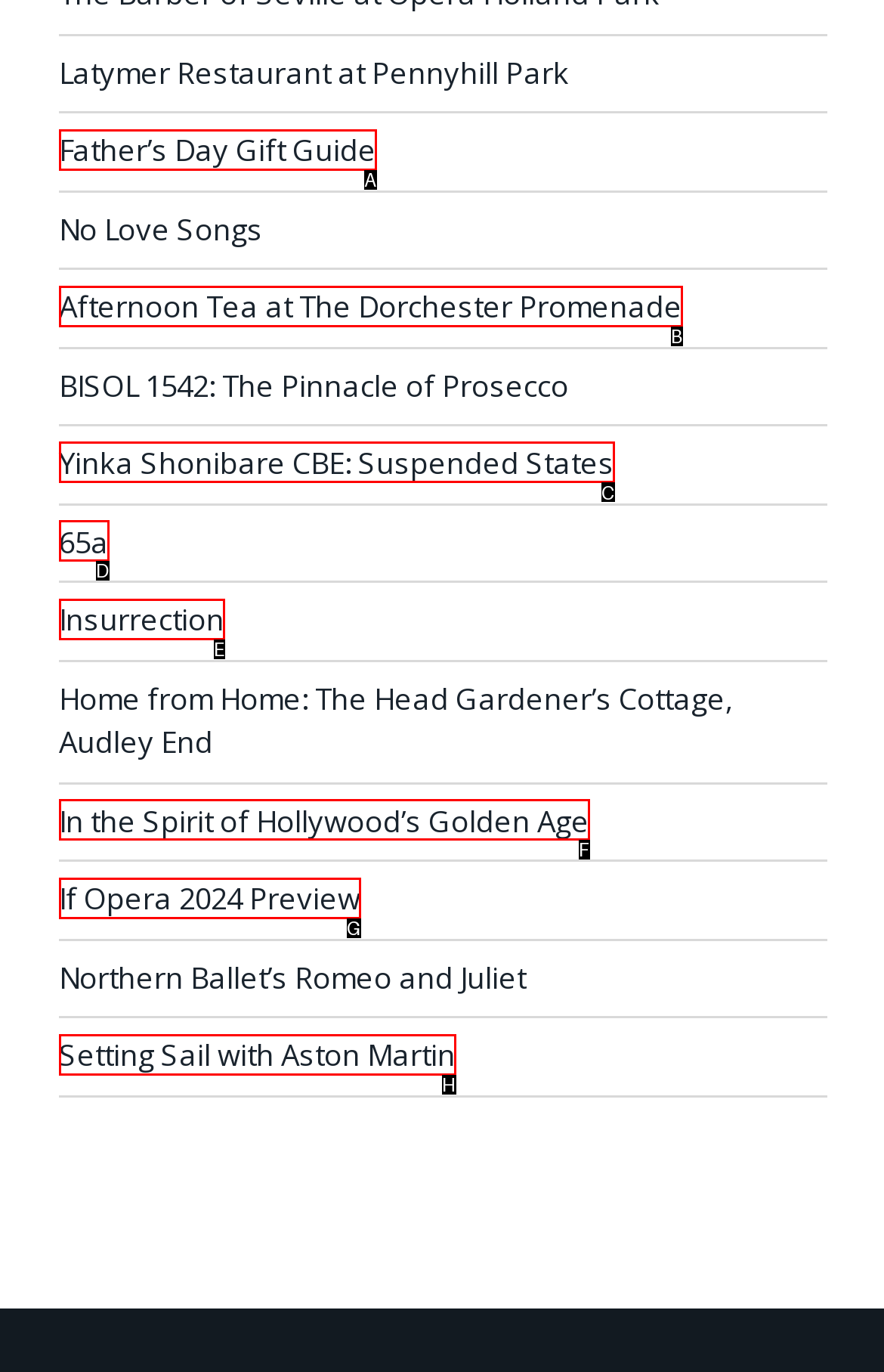Determine the letter of the UI element I should click on to complete the task: Read about Yinka Shonibare CBE: Suspended States from the provided choices in the screenshot.

C